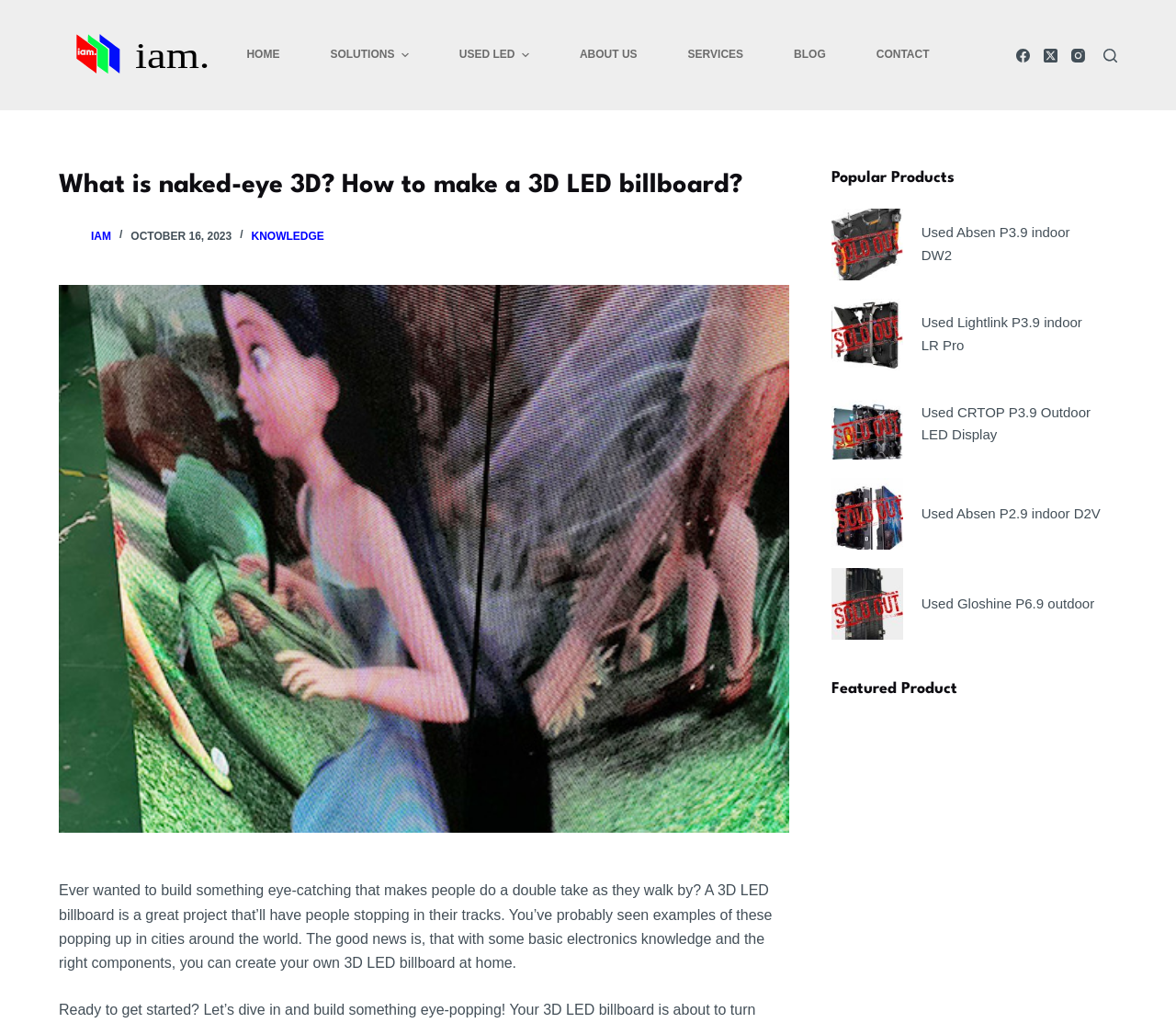Locate the bounding box coordinates of the area to click to fulfill this instruction: "Click the 'HOME' menu item". The bounding box should be presented as four float numbers between 0 and 1, in the order [left, top, right, bottom].

[0.188, 0.0, 0.259, 0.108]